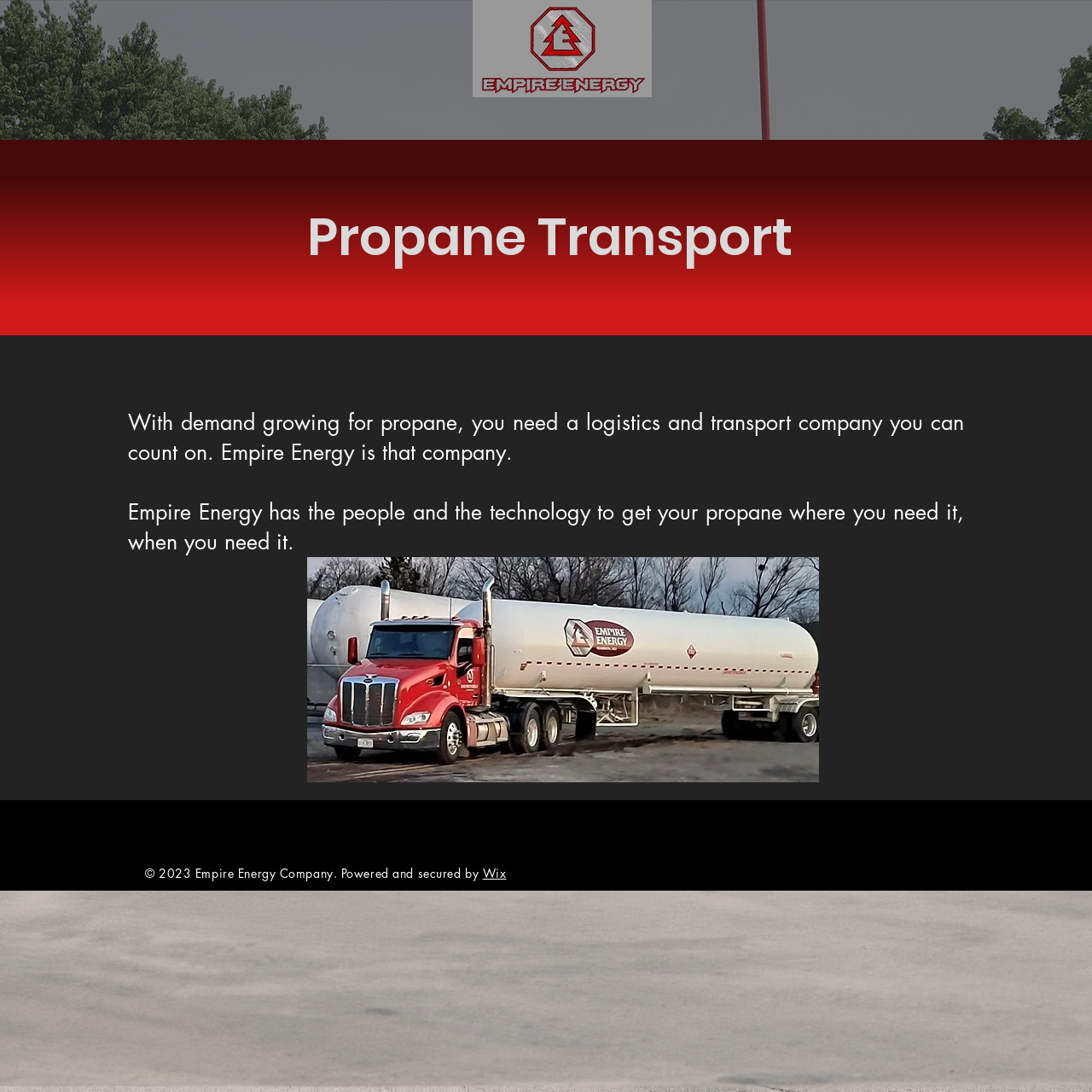What social media platforms are linked on the webpage?
Refer to the image and provide a one-word or short phrase answer.

Facebook, Linkedin